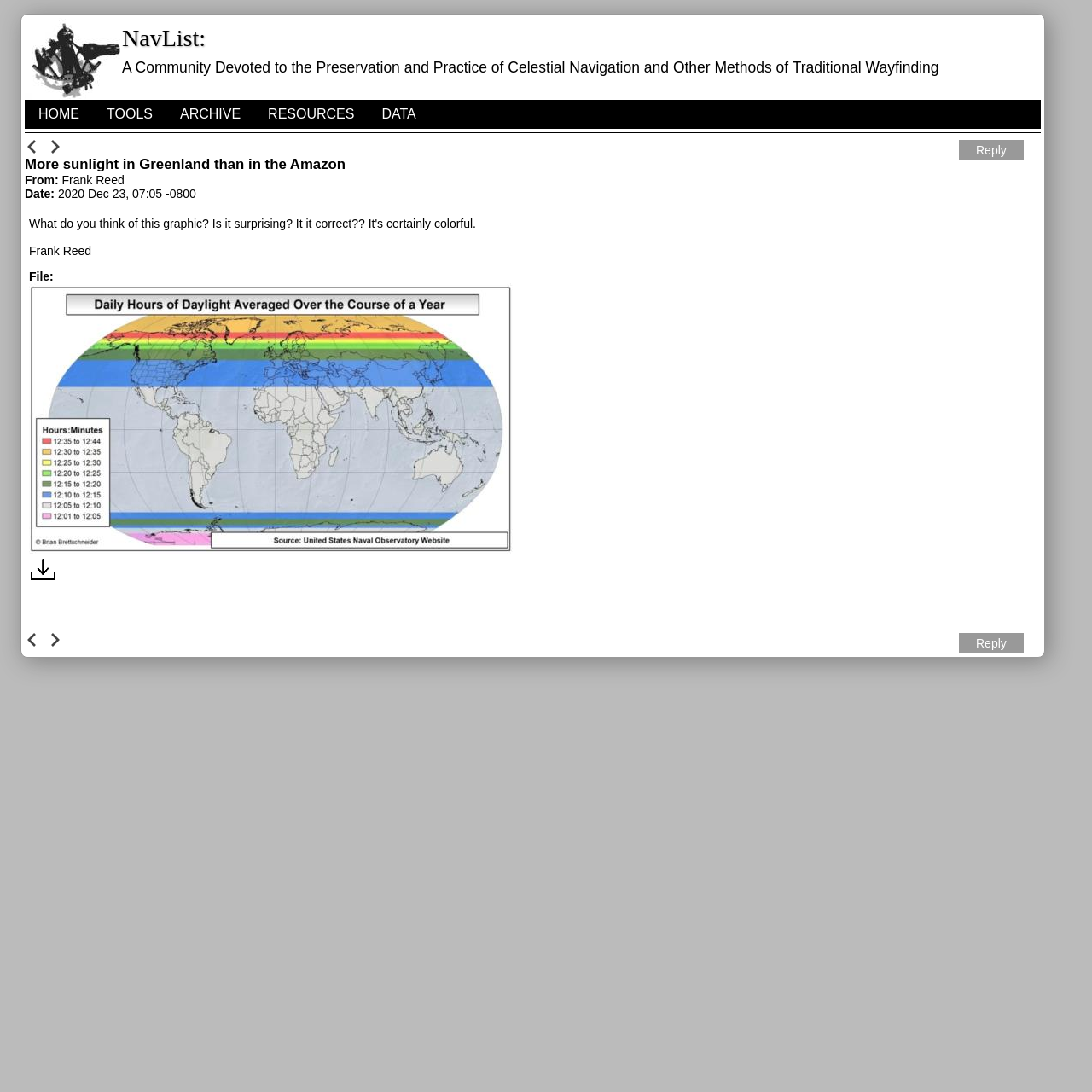Provide the bounding box for the UI element matching this description: "alt="Evryplace Knowledge Base"".

None